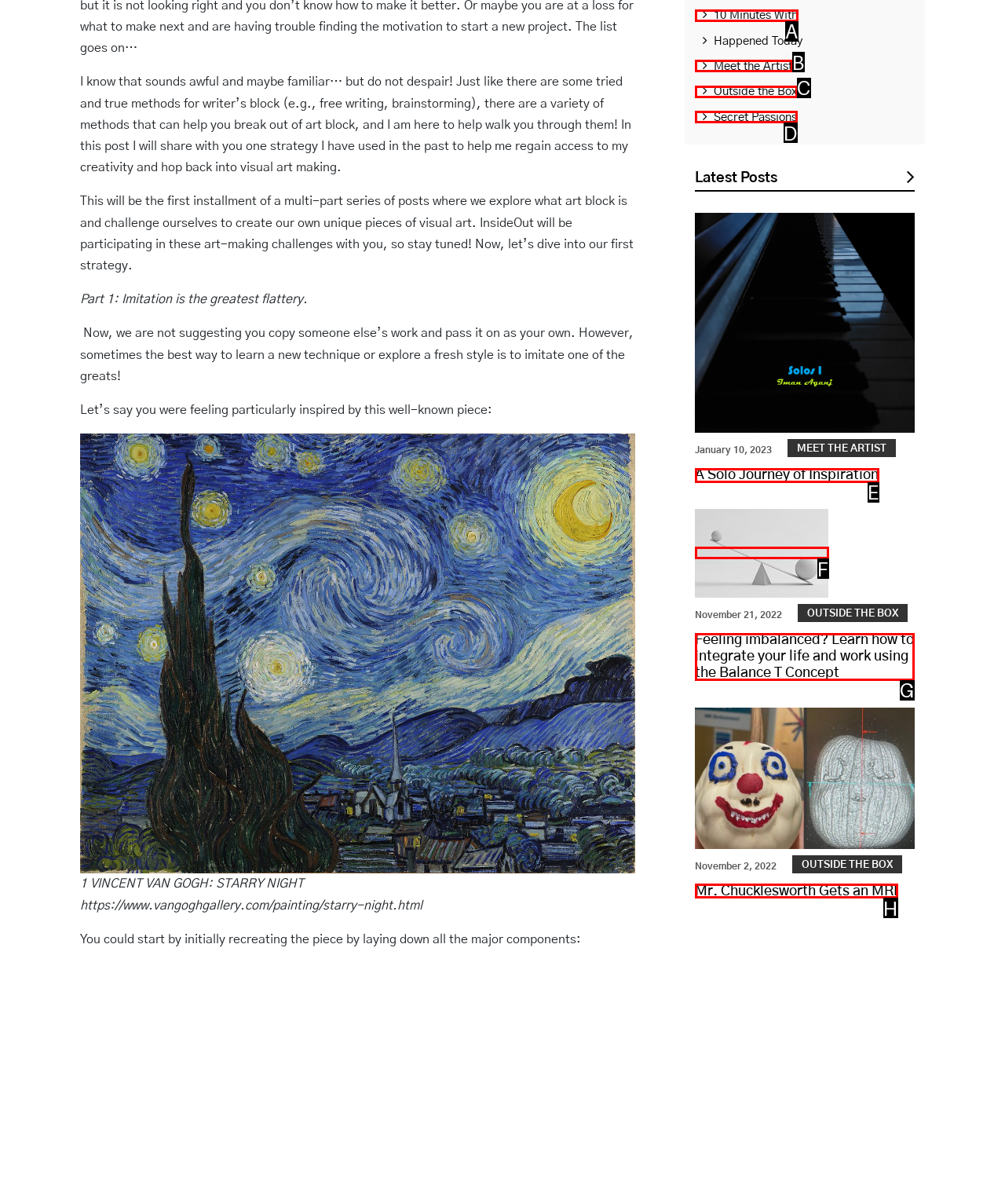Match the HTML element to the description: Mr. Chucklesworth Gets an MRI. Answer with the letter of the correct option from the provided choices.

H